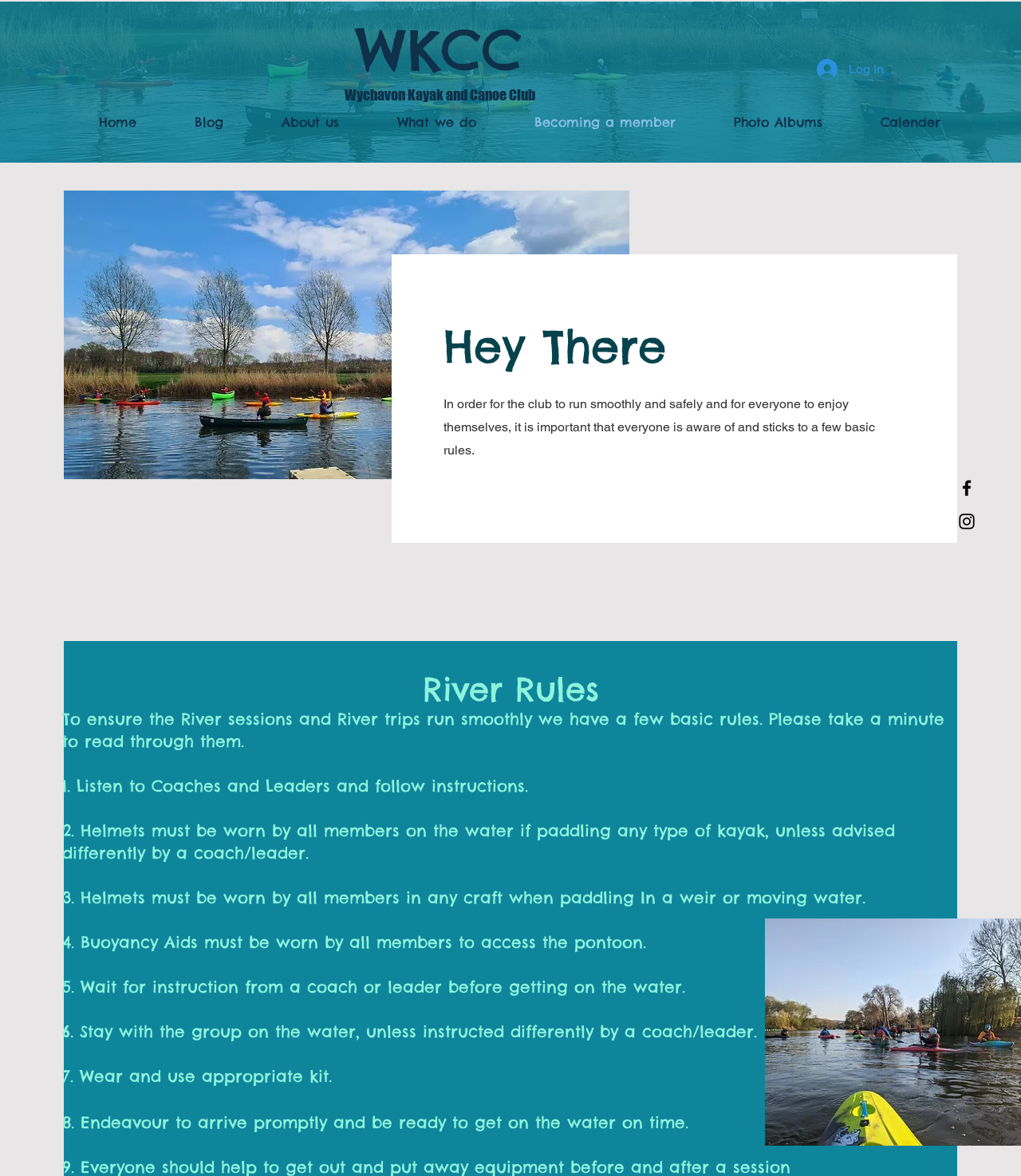Identify the bounding box coordinates of the part that should be clicked to carry out this instruction: "Go to the About us page".

[0.23, 0.094, 0.344, 0.114]